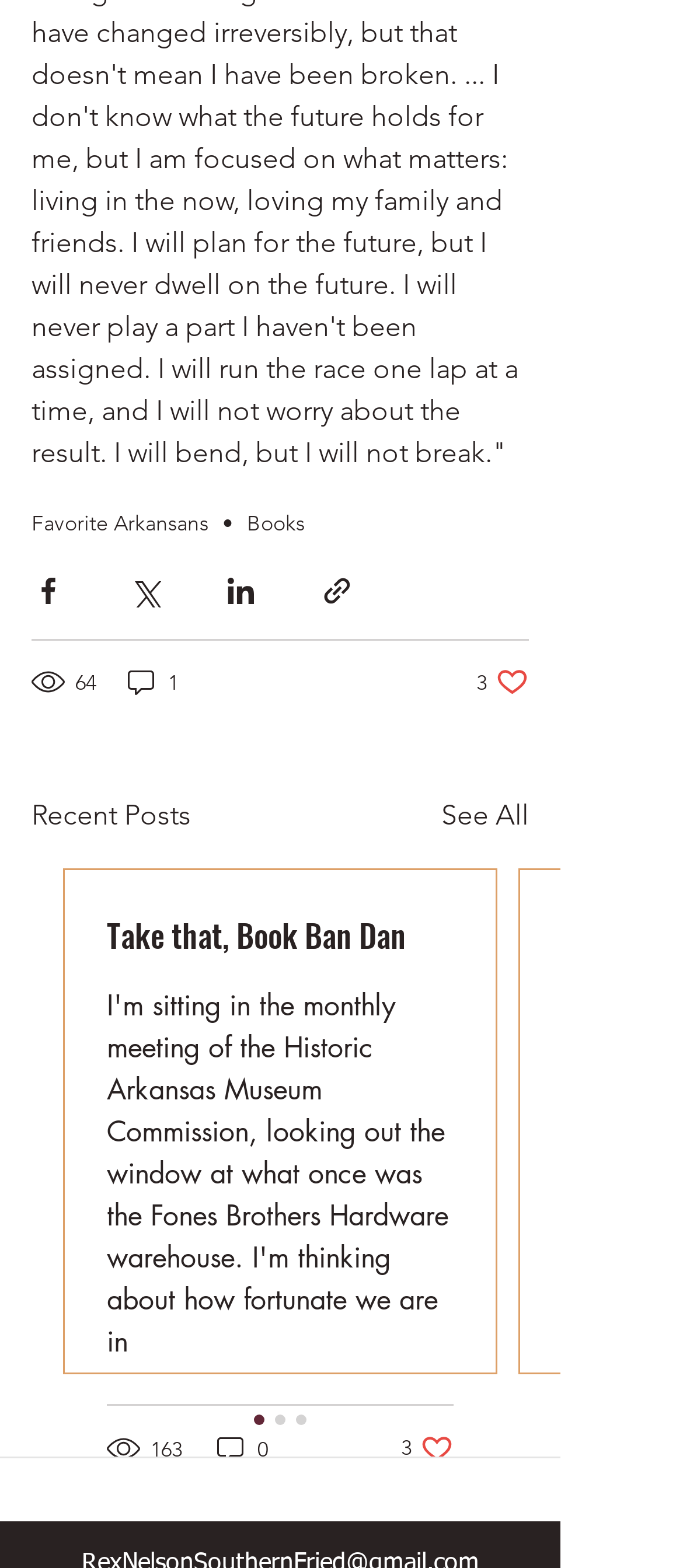Please identify the bounding box coordinates of the element that needs to be clicked to execute the following command: "Read the article 'Take that, Book Ban Dan'". Provide the bounding box using four float numbers between 0 and 1, formatted as [left, top, right, bottom].

[0.156, 0.582, 0.664, 0.611]